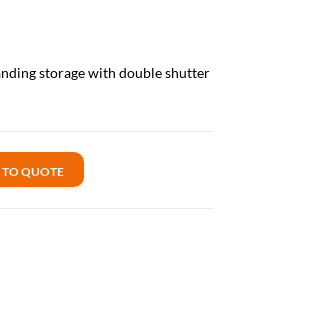Detail every significant feature and component of the image.

This image features a product titled "Bathroom/Dining room standing storage with double shutter doors cabinet - White," showcasing a sleek design ideal for enhancing both bathroom and dining room spaces. The cabinet is characterized by its double shutter doors, providing both elegance and practicality for versatile storage solutions. Below the image, there is a prominent orange button labeled "ADD TO QUOTE," encouraging potential buyers to inquire about pricing or availability. This product combines functionality with aesthetics, making it a suitable choice for anyone looking to optimize their storage while maintaining a modern decor style.